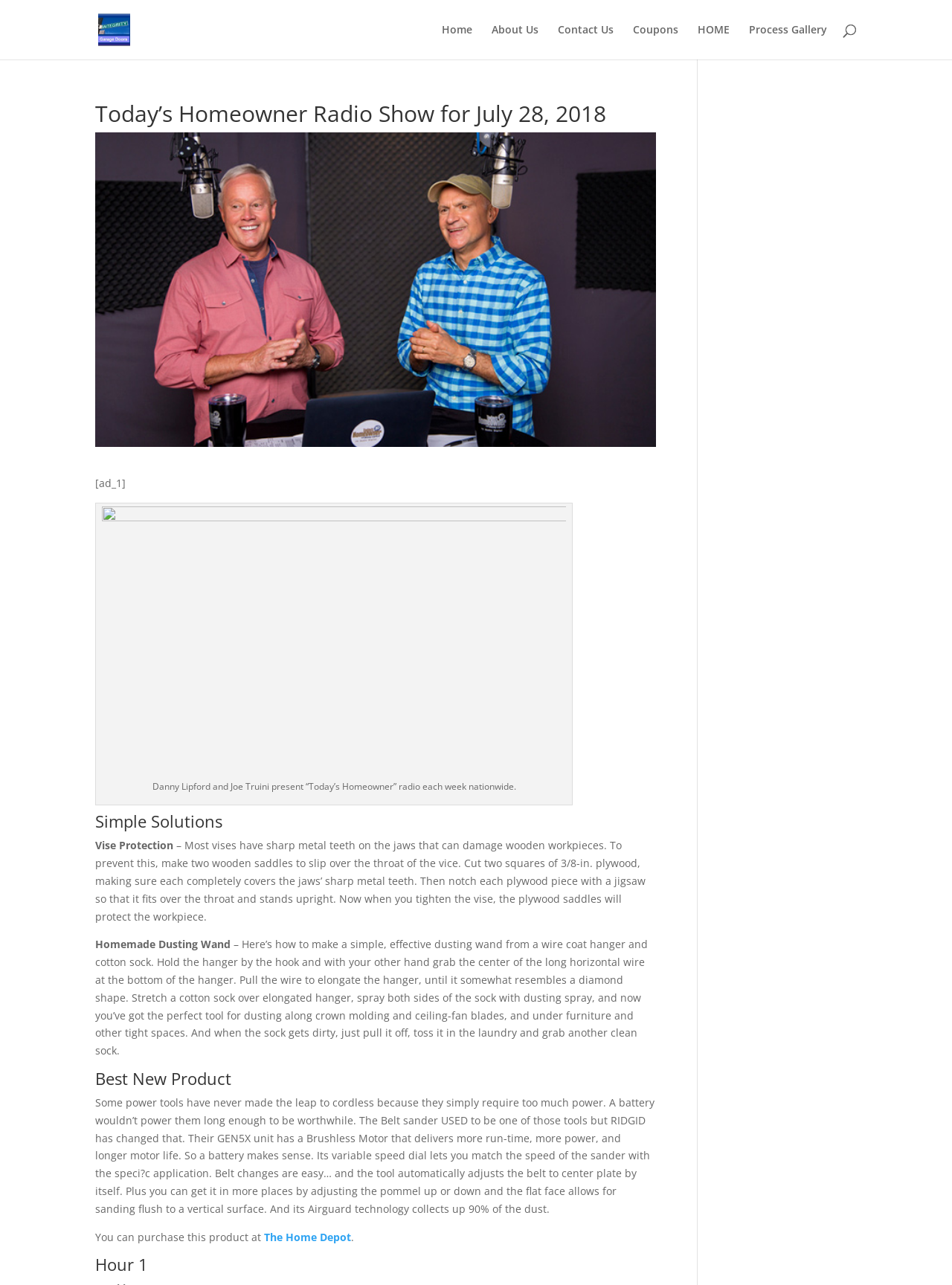What is the brand of the cordless belt sander?
Please give a detailed and thorough answer to the question, covering all relevant points.

I identified the brand by reading the static text element describing the cordless belt sander, which mentions 'RIDGID' as the manufacturer.